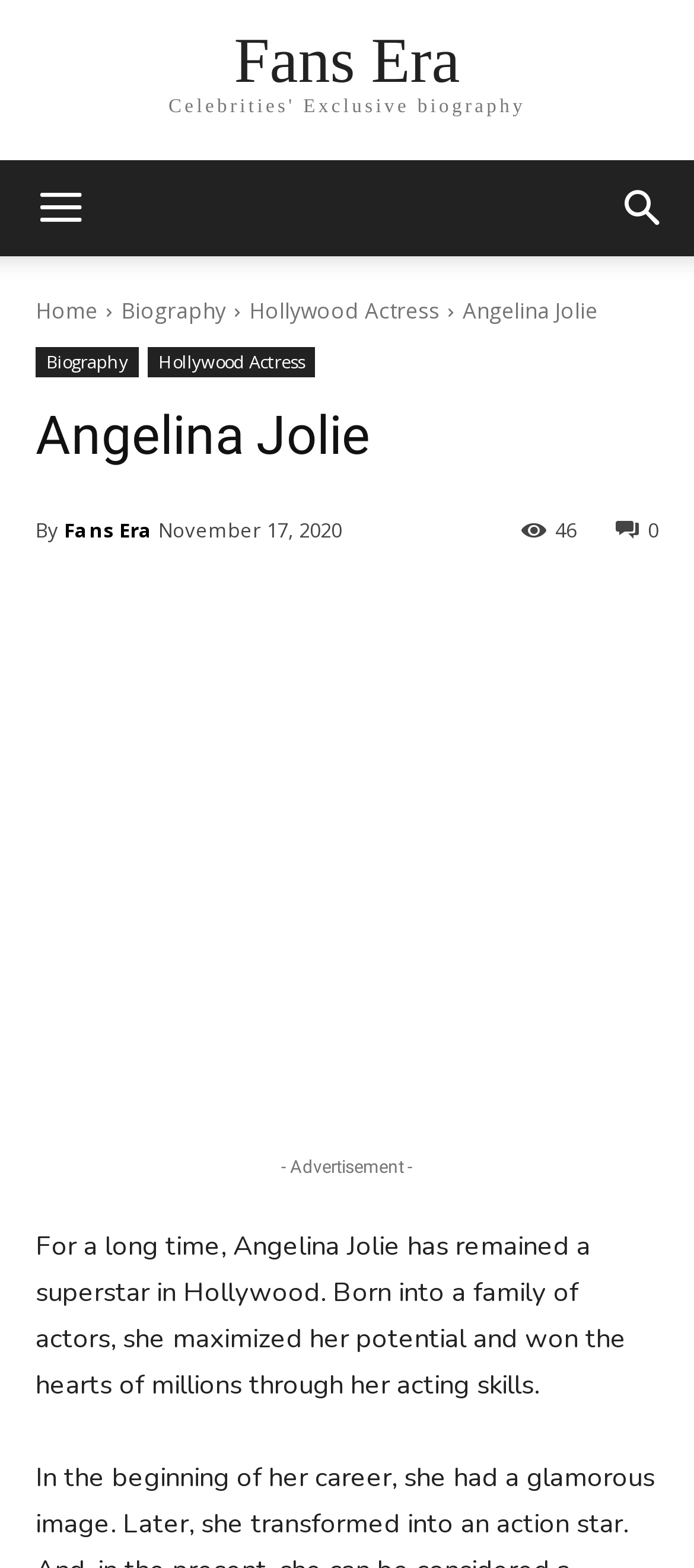Identify the bounding box coordinates for the element you need to click to achieve the following task: "Click on the Search button". The coordinates must be four float values ranging from 0 to 1, formatted as [left, top, right, bottom].

[0.856, 0.102, 1.0, 0.163]